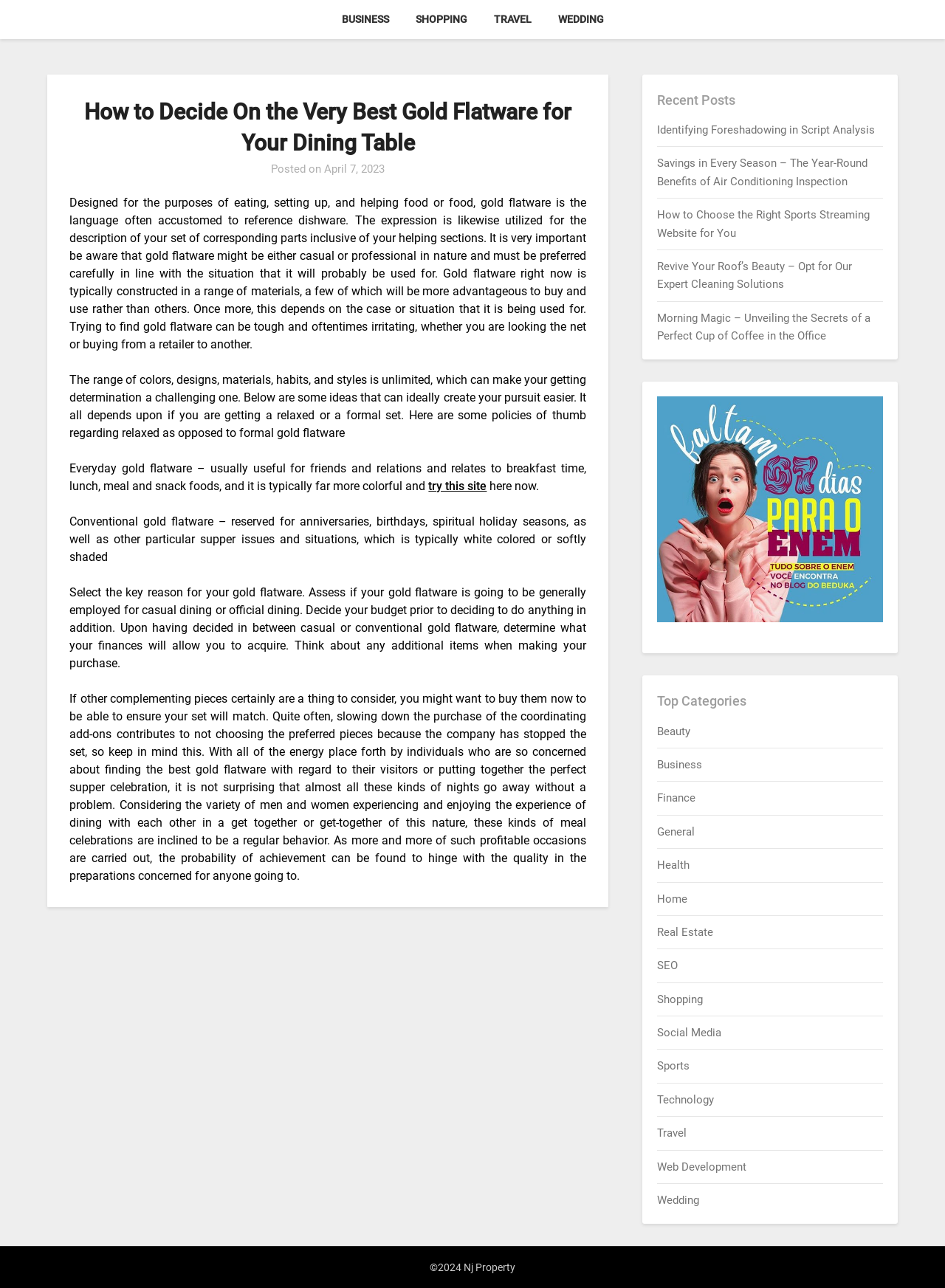What determines the choice of gold flatware?
Answer the question with a detailed and thorough explanation.

The webpage suggests that the choice of gold flatware depends on the situation it will be used for, whether it's casual or formal, and also on the budget. It advises to decide on the key reason for the gold flatware and assess the budget before making a purchase.